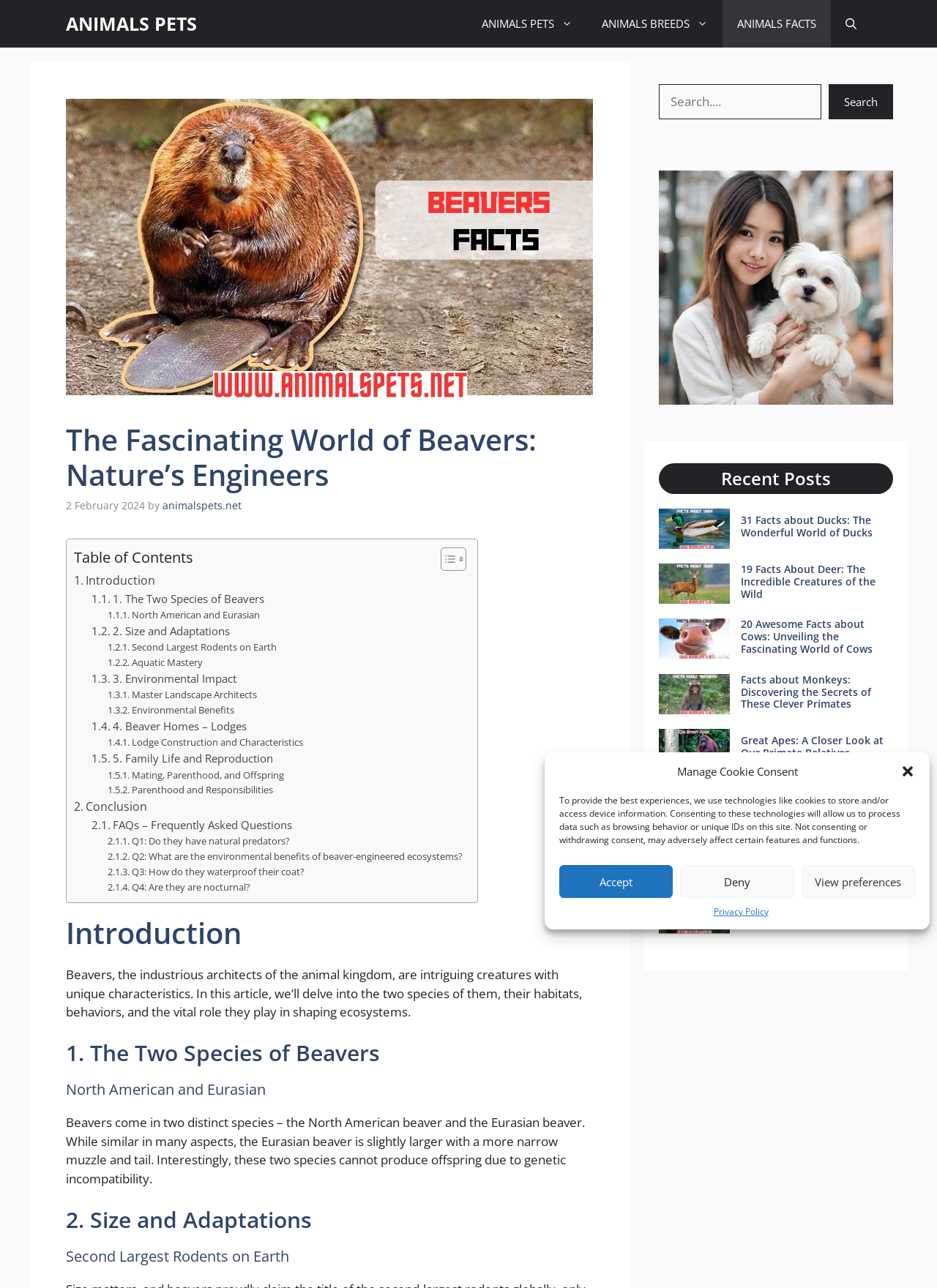Provide the bounding box coordinates in the format (top-left x, top-left y, bottom-right x, bottom-right y). All values are floating point numbers between 0 and 1. Determine the bounding box coordinate of the UI element described as: 5. Family Life and Reproduction

[0.098, 0.583, 0.292, 0.596]